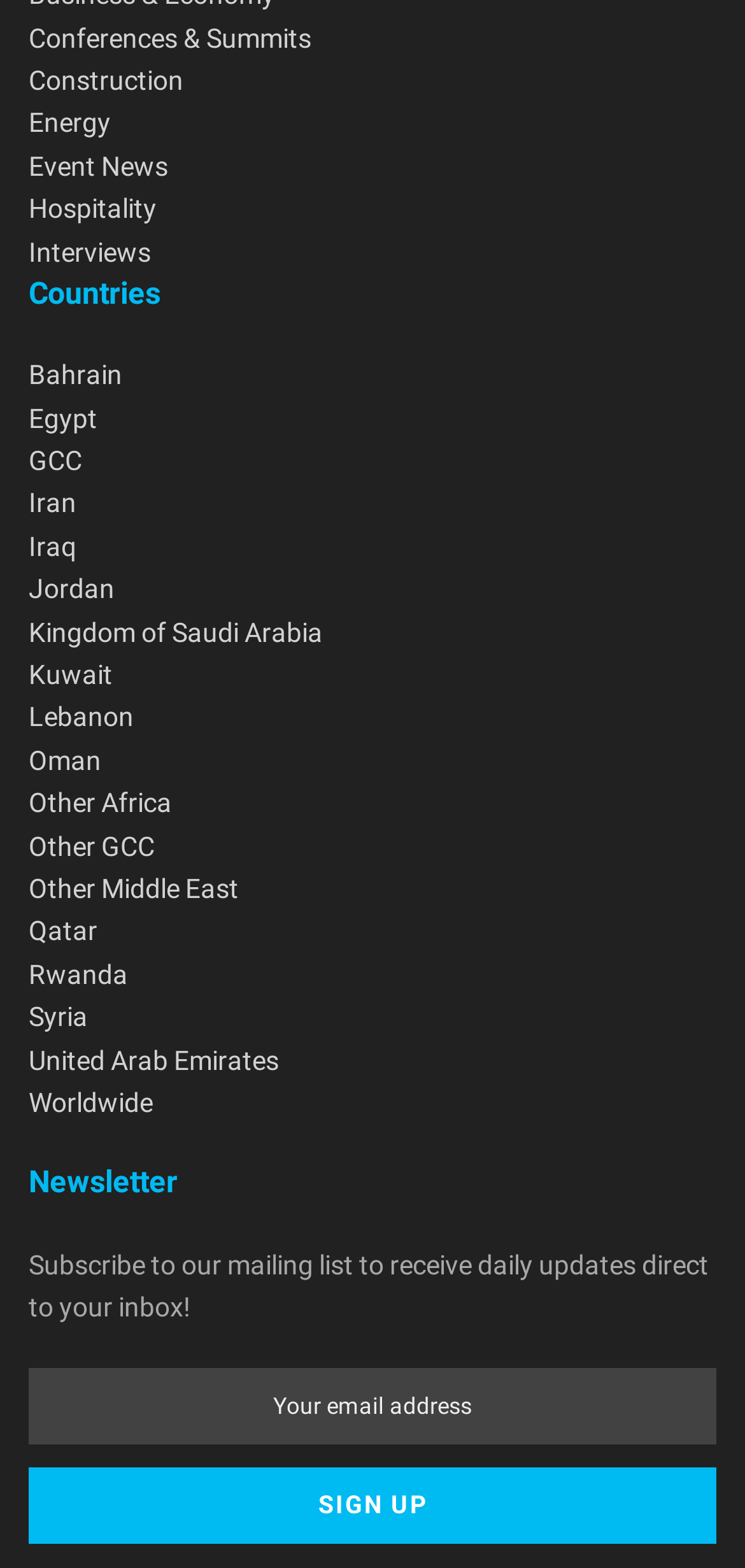Please identify the bounding box coordinates of the clickable area that will fulfill the following instruction: "Click the Sign up button". The coordinates should be in the format of four float numbers between 0 and 1, i.e., [left, top, right, bottom].

[0.038, 0.936, 0.962, 0.985]